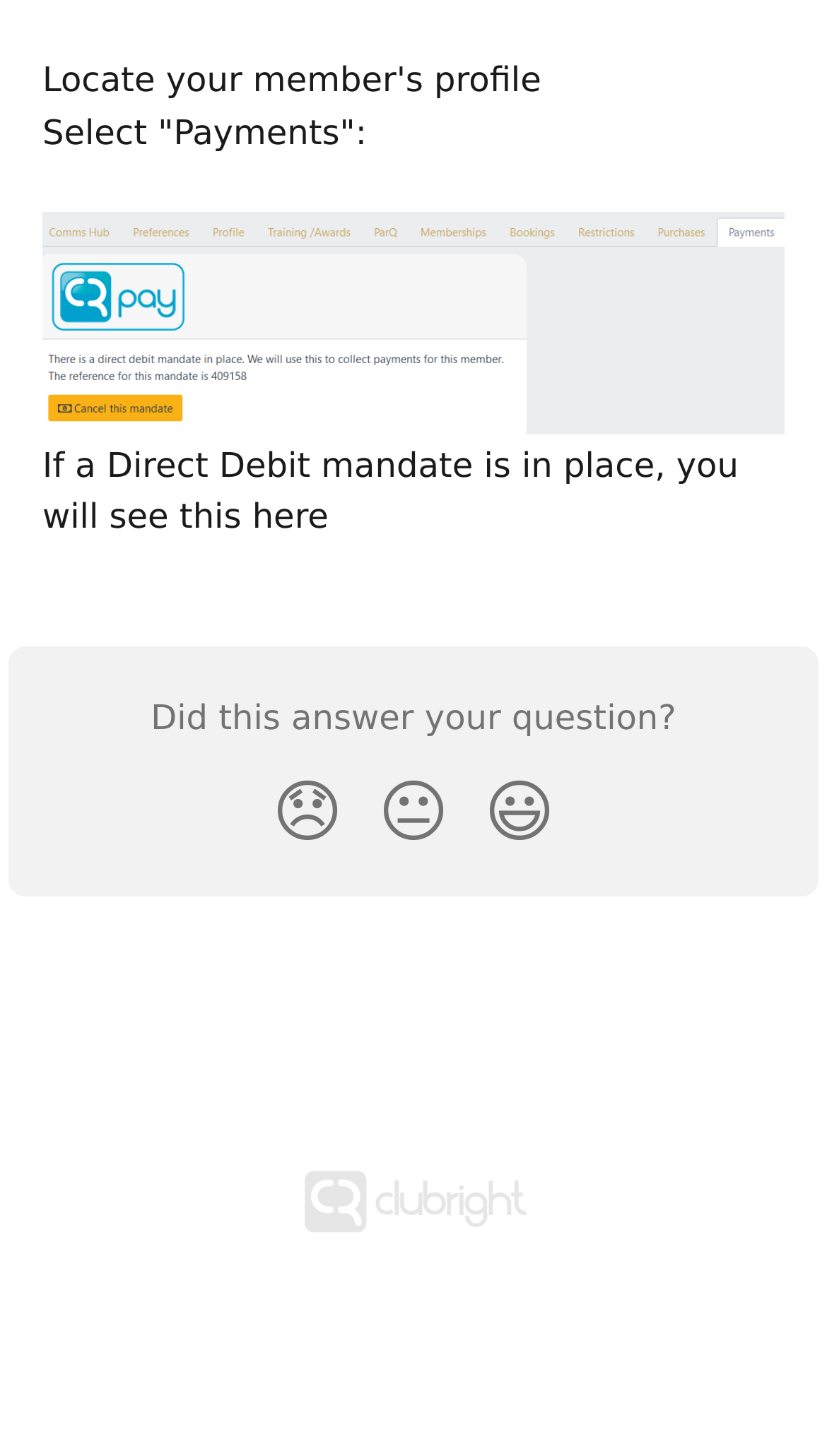Reply to the question with a brief word or phrase: What is the link at the bottom of the page?

Club Right Help Center